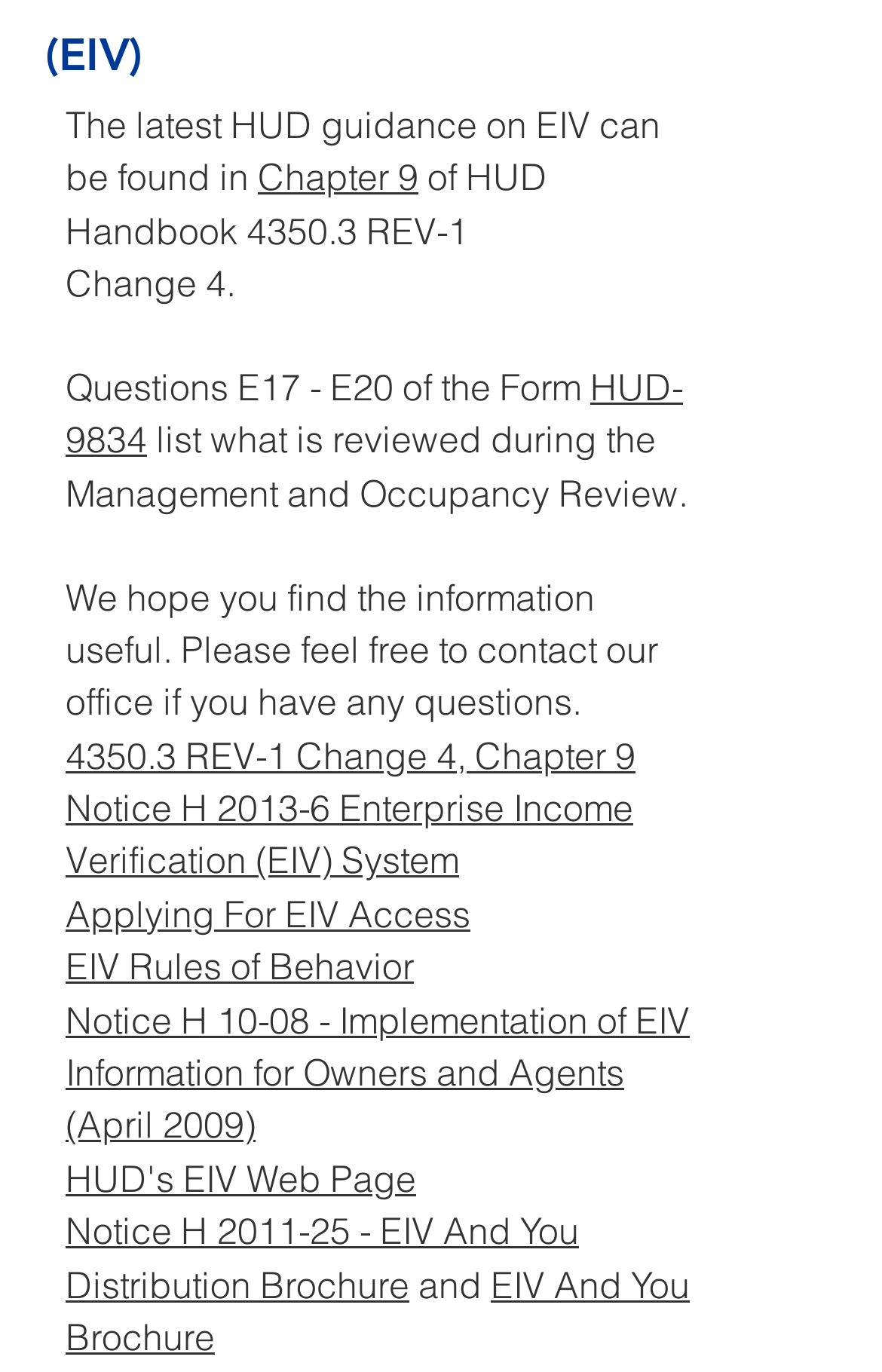Locate the bounding box coordinates of the area to click to fulfill this instruction: "Visit HUD's EIV Web Page". The bounding box should be presented as four float numbers between 0 and 1, in the order [left, top, right, bottom].

[0.074, 0.842, 0.472, 0.875]